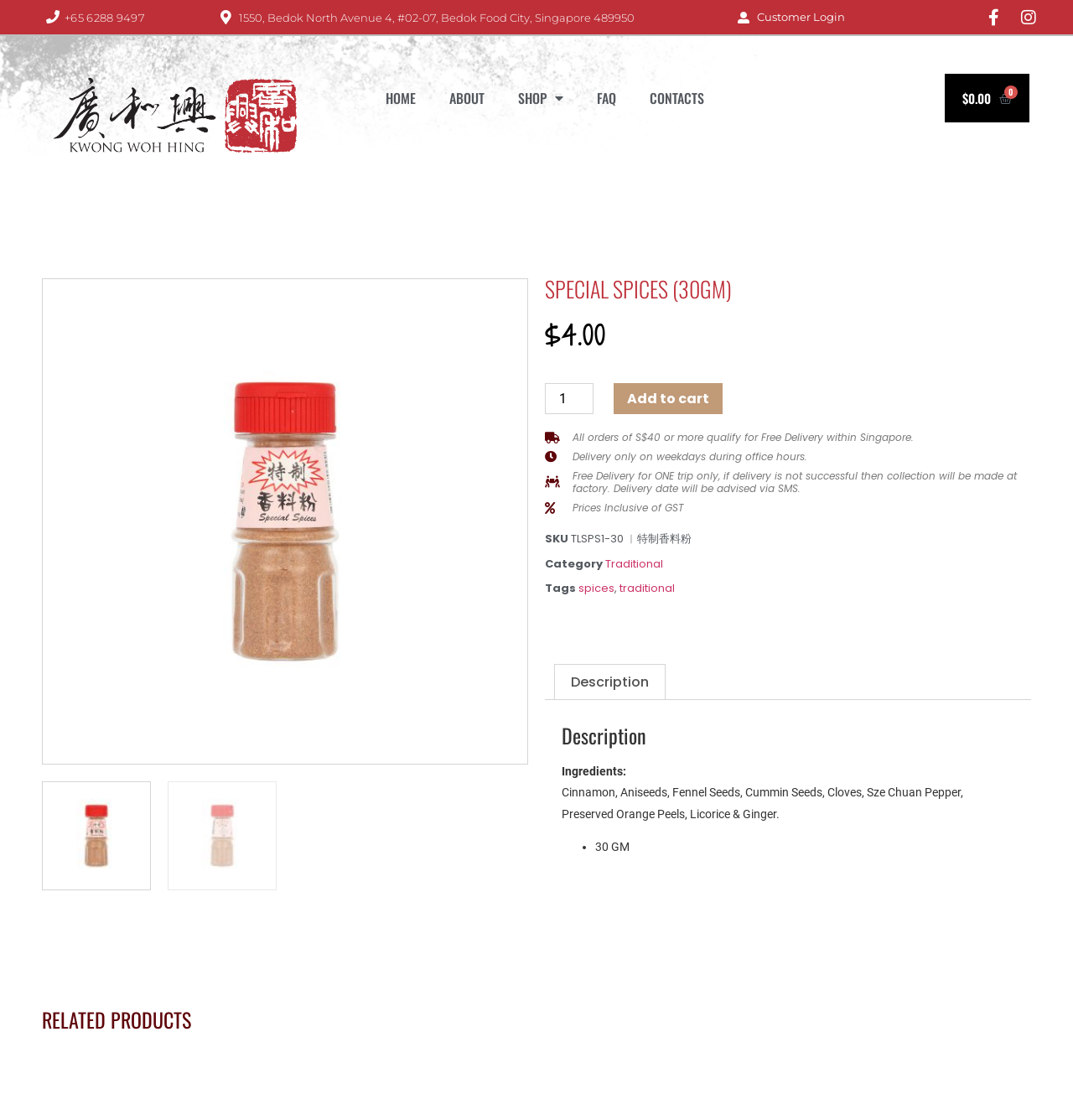Generate a comprehensive caption for the webpage you are viewing.

This webpage is about a product called "Special Spices (30gm)" from Kwong Woh Hing. At the top, there are several links, including a phone number, an address, and social media links. Below that, there is a navigation menu with links to "HOME", "ABOUT", "SHOP", "FAQ", and "CONTACTS". 

On the left side, there are two large images, one on top of the other. On the right side, there is a product description section. The product name "SPECIAL SPICES (30GM)" is displayed prominently, followed by the price "$4.00". Below that, there is a spin button to select the product quantity and an "Add to cart" button. 

There are several paragraphs of text providing more information about the product, including a description of the ingredients, delivery details, and prices. Below that, there is a section with tabs, including a "Description" tab that is currently selected. The description tab displays more information about the product, including a list of ingredients and product details.

At the very bottom of the page, there is a section titled "RELATED PRODUCTS".